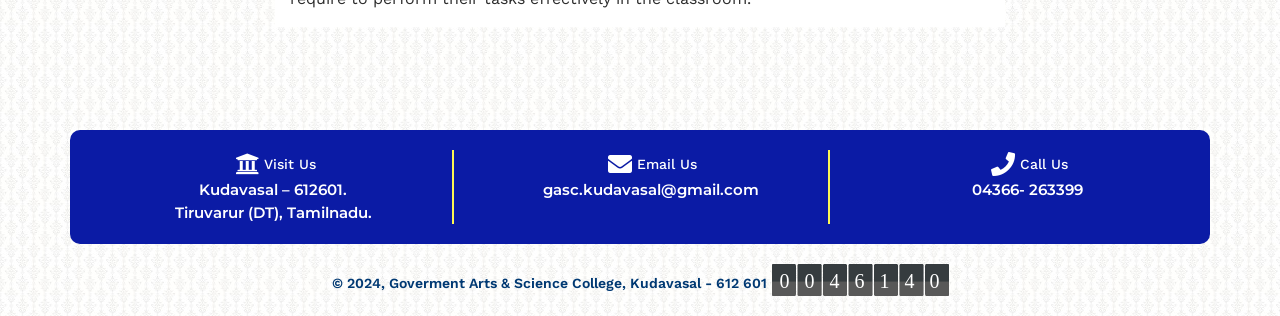Give a one-word or one-phrase response to the question: 
What is the phone number of the college?

04366- 263399